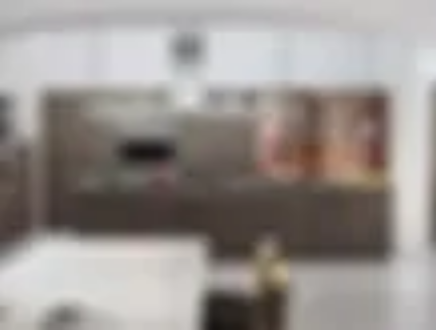Craft a descriptive caption that covers all aspects of the image.

The image showcases a contemporary kitchen designed by Kastel Group, highlighting their expertise in custom home building and remodeling. The kitchen features sleek cabinetry in a rich, dark finish that exudes sophistication and modernity. The functional layout is complemented by high-quality appliances that integrate seamlessly into the design. Large windows allow natural light to flood the space, enhancing the open and airy feel. This stunning kitchen exemplifies the attention to detail and craftsmanship that Kastel Group brings to every project, making it an ideal environment for both cooking and entertaining.